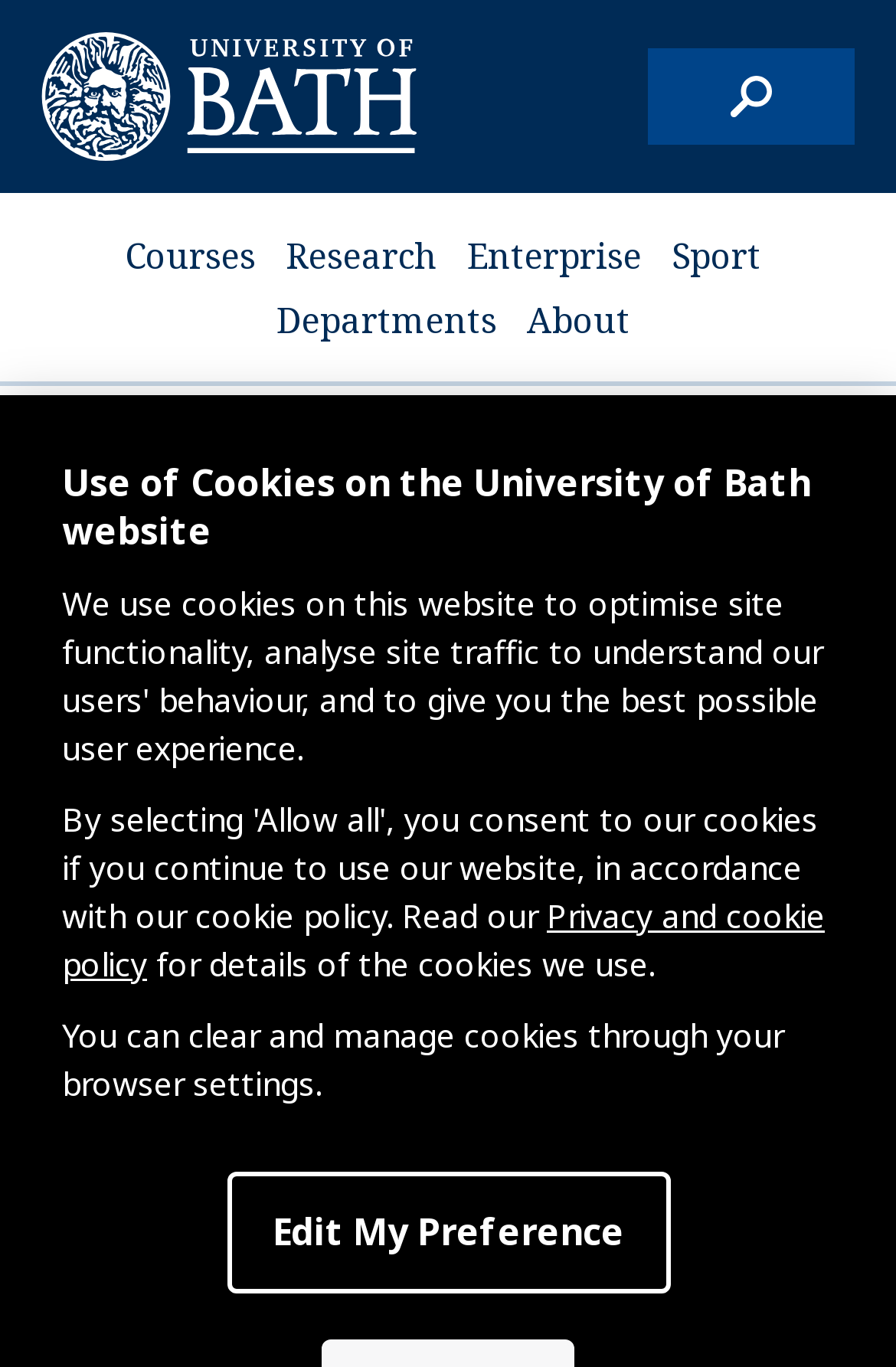Please find the bounding box for the following UI element description. Provide the coordinates in (top-left x, top-left y, bottom-right x, bottom-right y) format, with values between 0 and 1: Departments

[0.308, 0.21, 0.554, 0.257]